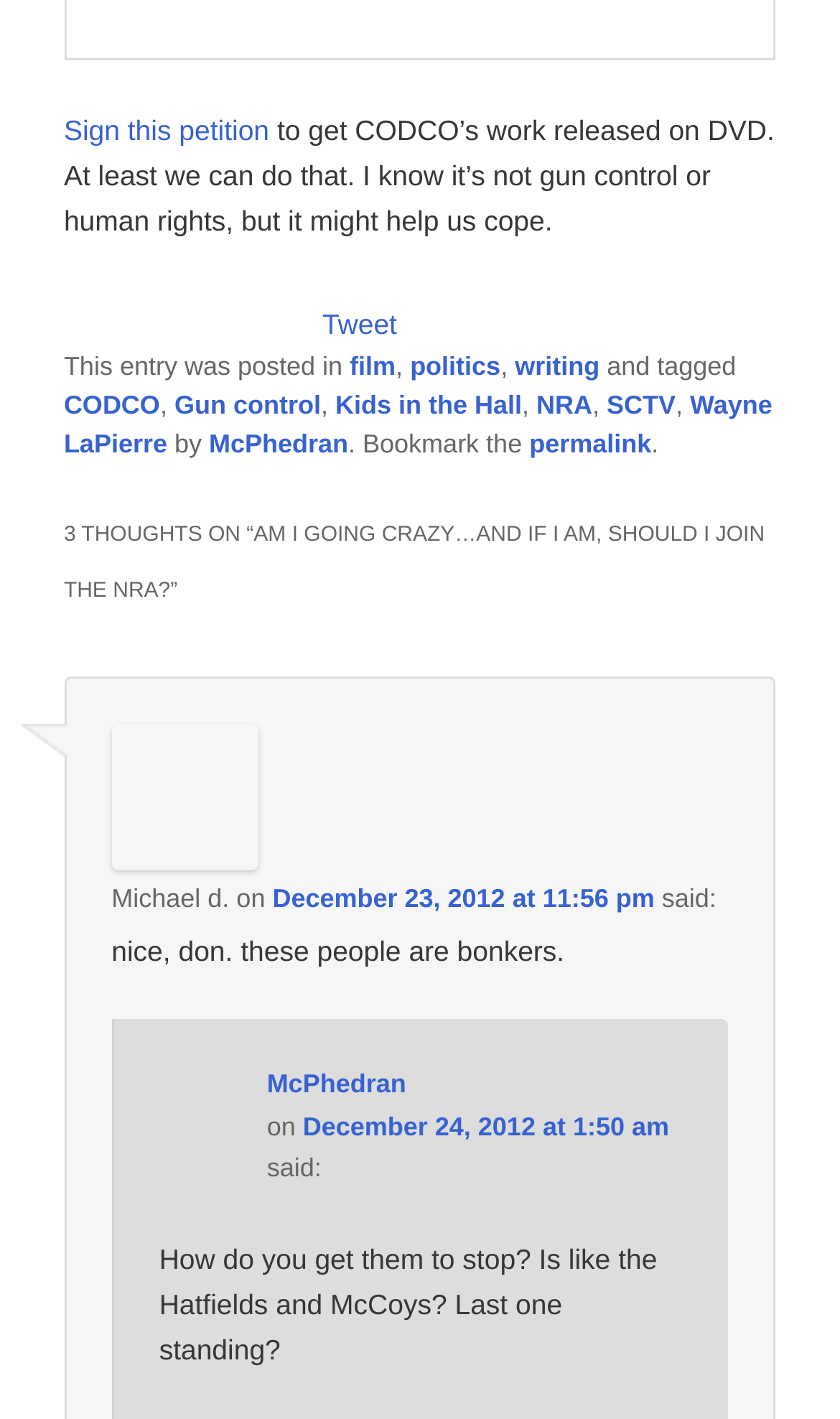Extract the bounding box coordinates for the HTML element that matches this description: "NRA". The coordinates should be four float numbers between 0 and 1, i.e., [left, top, right, bottom].

[0.638, 0.275, 0.705, 0.296]